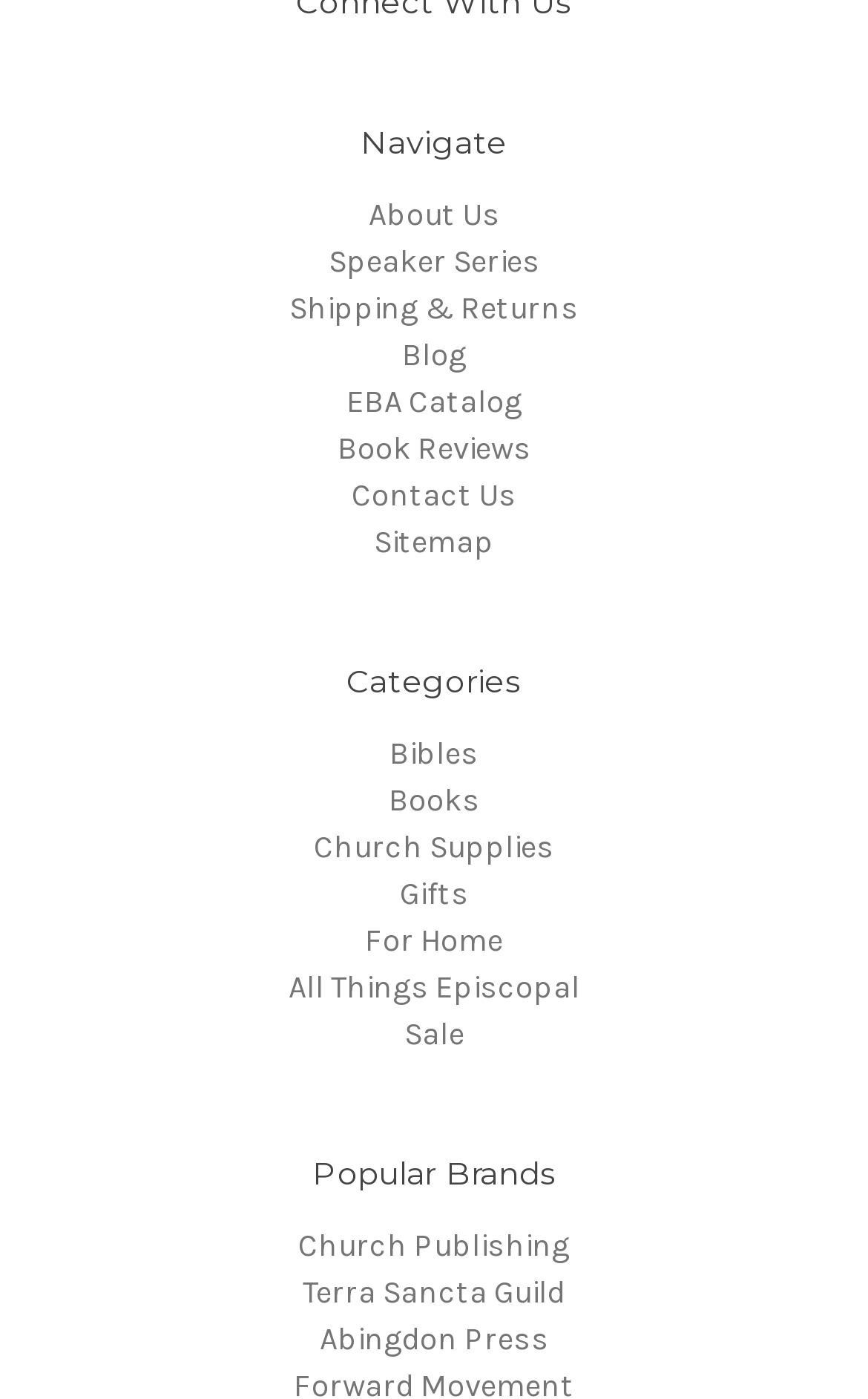What is the second category listed?
Please answer the question as detailed as possible.

I looked at the links under the 'Categories' heading and found that the second one is 'Books'.